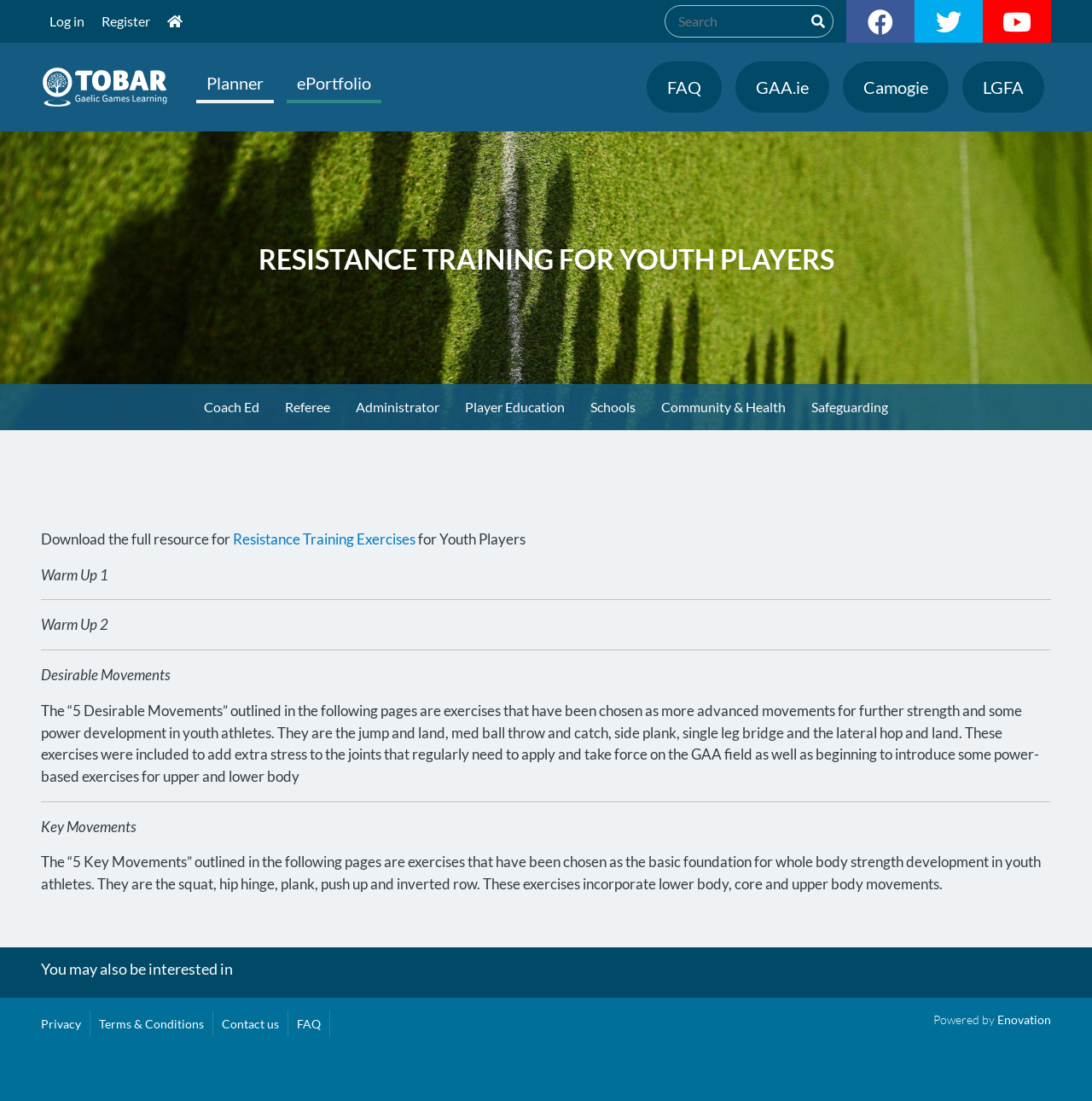Given the element description parent_node: Search name="keys" placeholder="Search" title="Search", identify the bounding box coordinates for the UI element on the webpage screenshot. The format should be (top-left x, top-left y, bottom-right x, bottom-right y), with values between 0 and 1.

[0.609, 0.005, 0.763, 0.034]